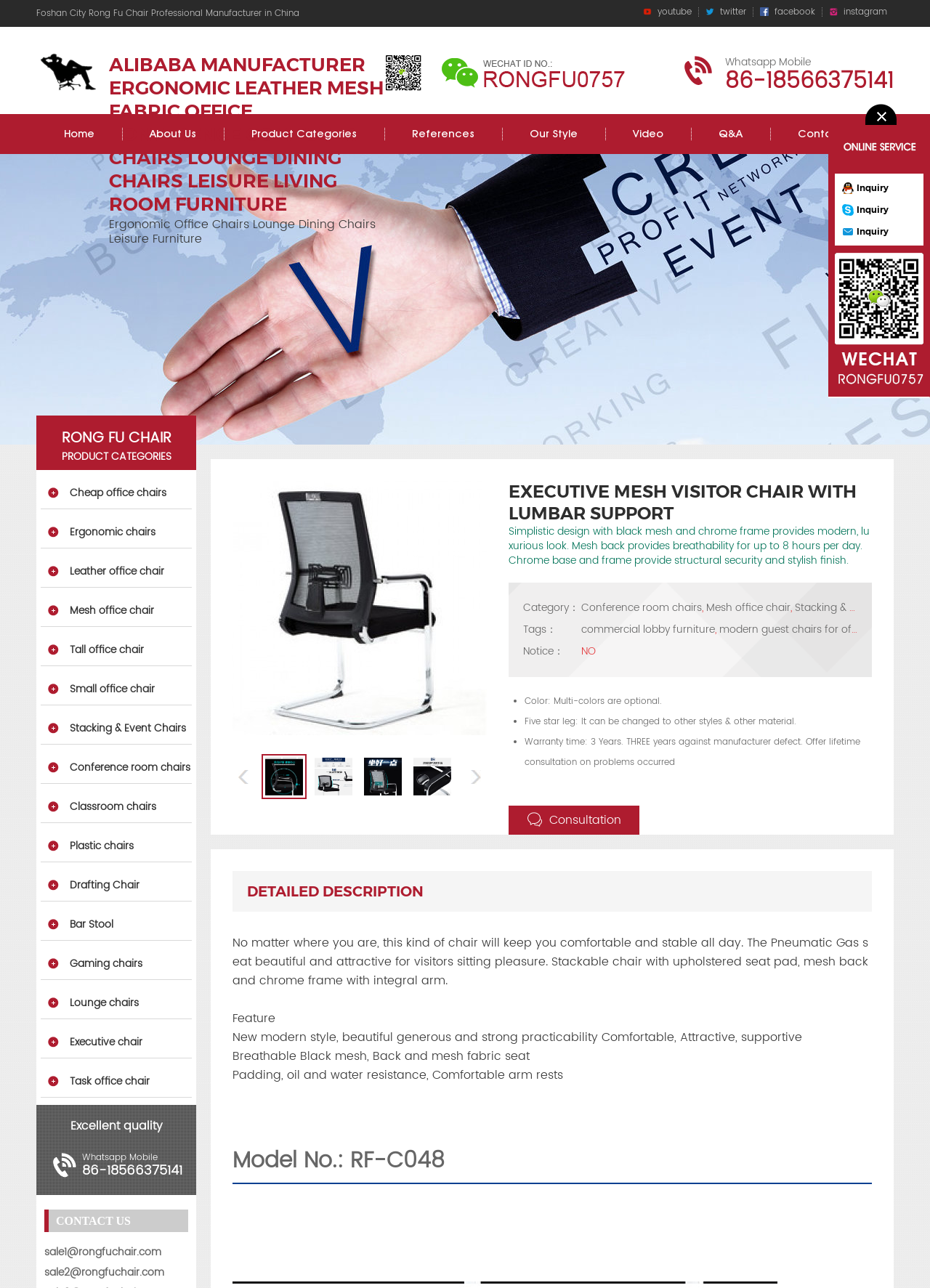Pinpoint the bounding box coordinates of the clickable element needed to complete the instruction: "Click the youtube link". The coordinates should be provided as four float numbers between 0 and 1: [left, top, right, bottom].

[0.684, 0.006, 0.751, 0.013]